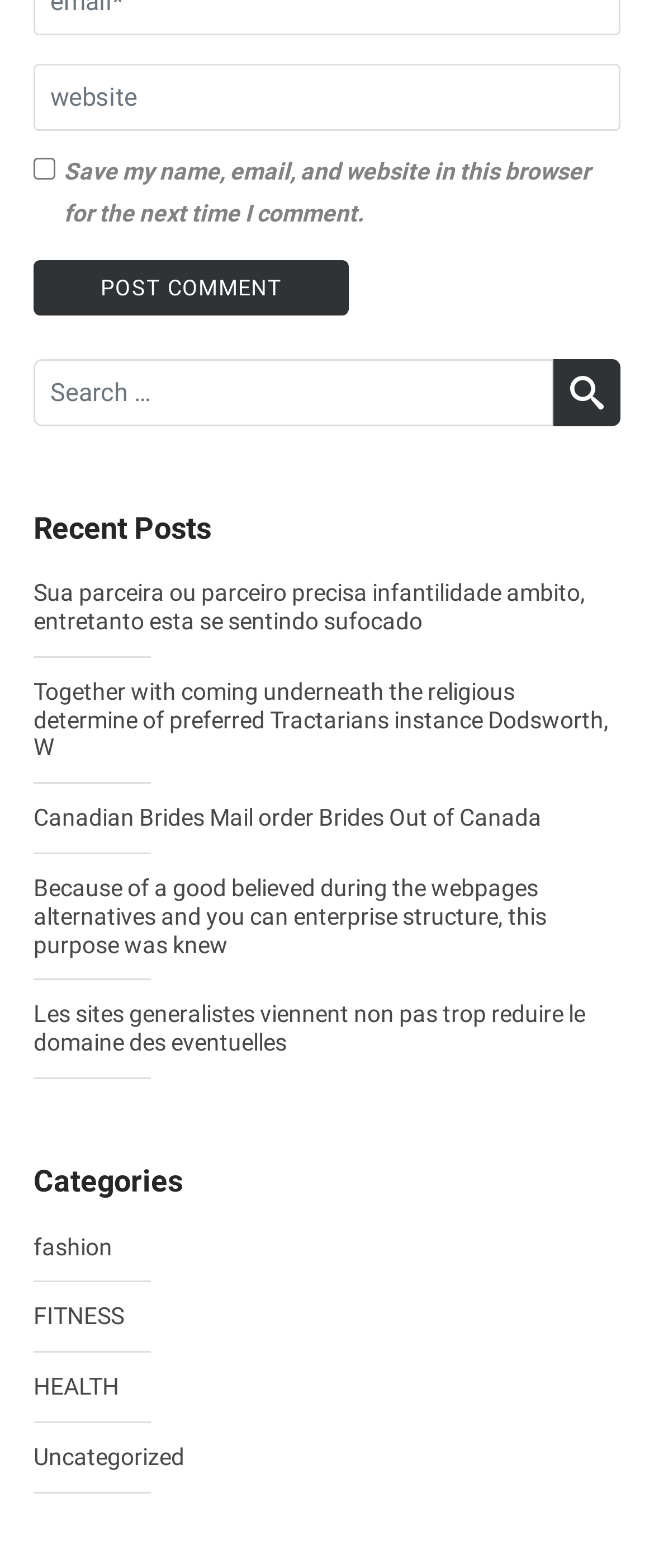Please find the bounding box coordinates for the clickable element needed to perform this instruction: "Search for something".

[0.051, 0.229, 0.846, 0.271]